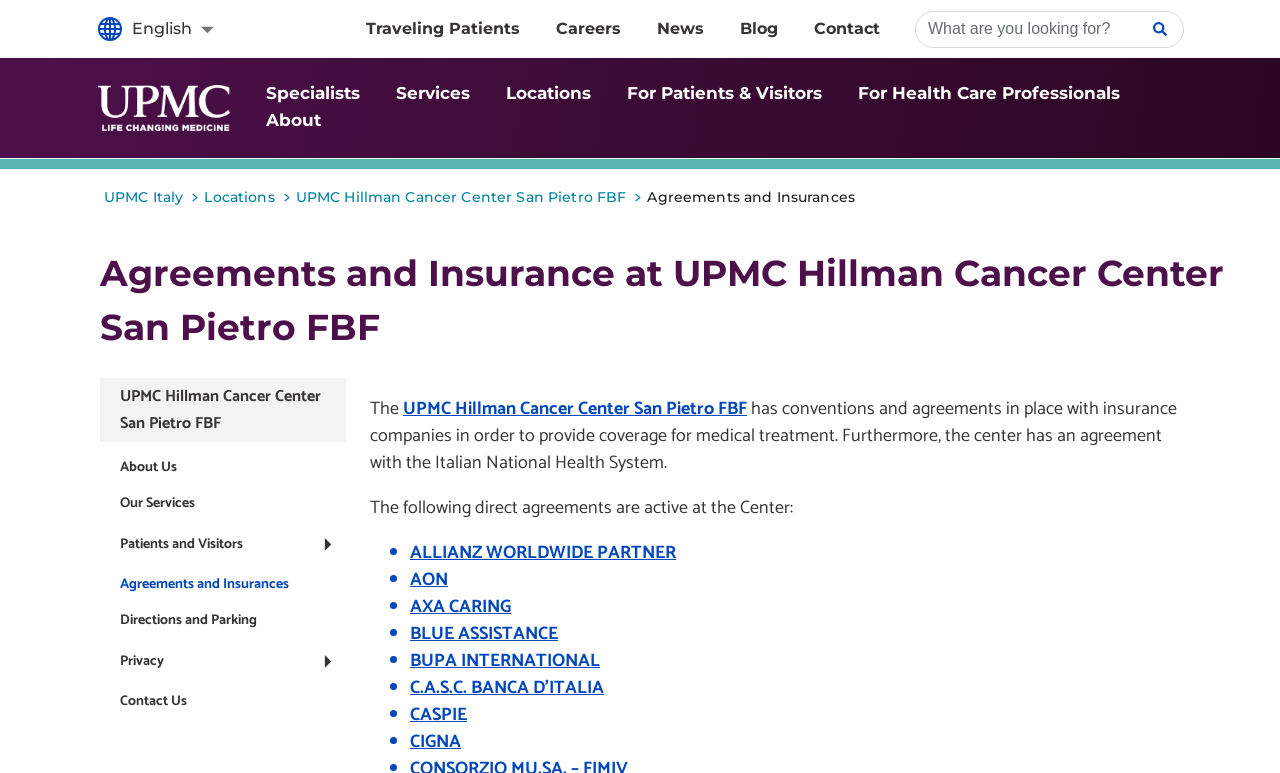What type of agreements does the cancer center have with insurance companies?
Based on the image, answer the question in a detailed manner.

I found the answer by reading the static text on the webpage, which says 'The UPMC Hillman Cancer Center San Pietro FBF has conventions and agreements in place with insurance companies in order to provide coverage for medical treatment.' This suggests that the cancer center has both conventions and direct agreements with insurance companies.